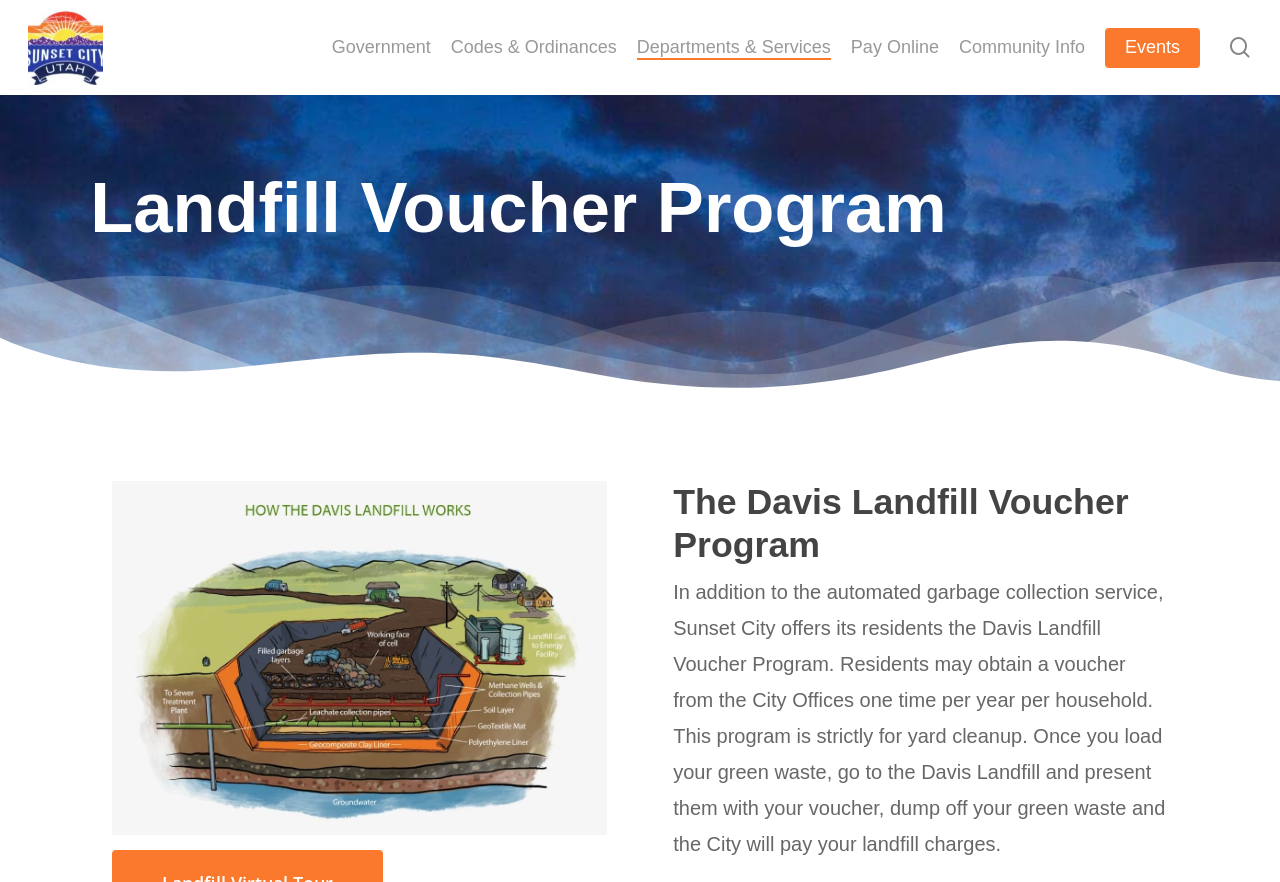Provide an in-depth caption for the contents of the webpage.

The webpage is about Neighborhood Dumpster in Sunset City. At the top, there is a search bar with a textbox labeled "Search" and a hint text "Hit enter to search or ESC to close" below it. The search bar is positioned near the top left corner of the page. 

To the right of the search bar, there is a "Close Search" link. On the top left corner, there is a link to "Sunset City" accompanied by an image with the same name. 

Below the search bar, there are several links arranged horizontally, including "Government", "Codes & Ordinances", "Departments & Services", "Pay Online", "Community Info", and "Events". These links are positioned near the top of the page, spanning from the left to the right.

On the top right corner, there is another "search" link. Below the links, there is a large image that spans the entire width of the page.

The main content of the page is divided into two sections. The first section has a heading "Landfill Voucher Program" and is positioned near the top center of the page. The second section has a heading "The Davis Landfill Voucher Program" and is positioned below the first section. 

The second section contains a paragraph of text that explains the Davis Landfill Voucher Program, which is a service offered by Sunset City to its residents. The program allows residents to obtain a voucher from the City Offices once a year to dispose of green waste at the Davis Landfill.